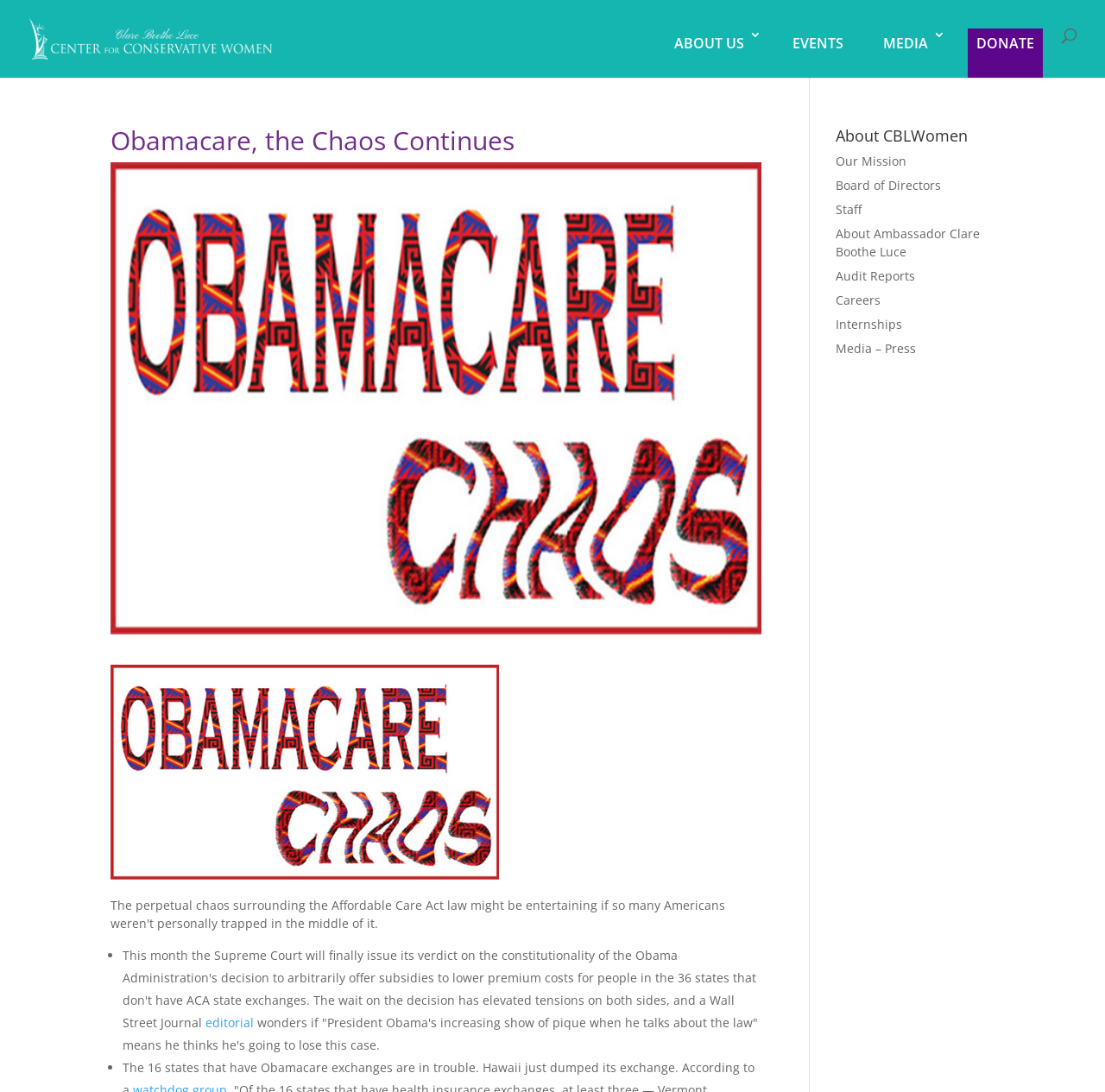Locate the bounding box coordinates of the area where you should click to accomplish the instruction: "visit the homepage of Clare Boothe Luce Center for Conservative Women".

[0.027, 0.016, 0.246, 0.055]